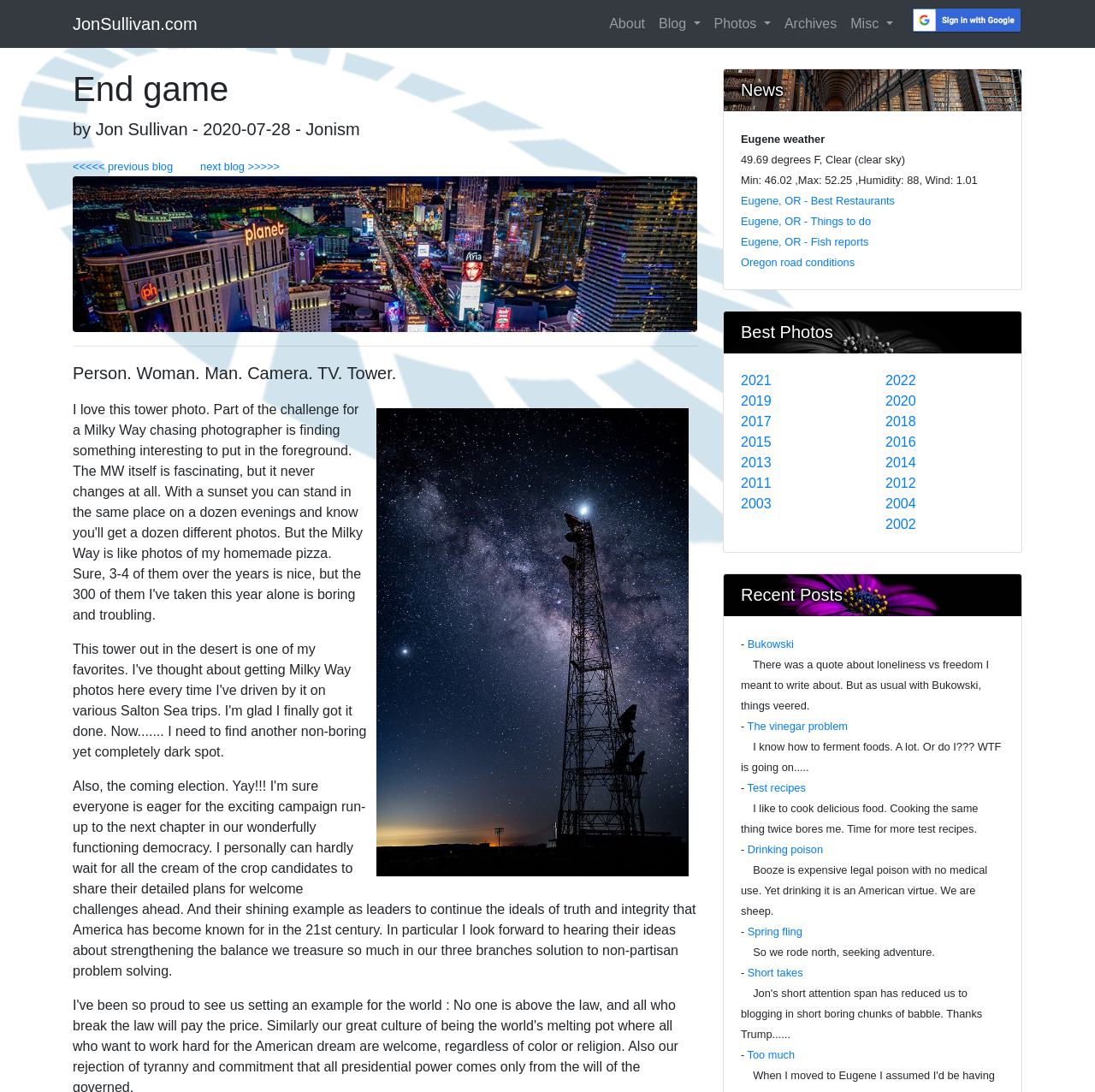Locate the bounding box coordinates of the element that should be clicked to fulfill the instruction: "Read the recent post about Bukowski".

[0.683, 0.584, 0.725, 0.596]